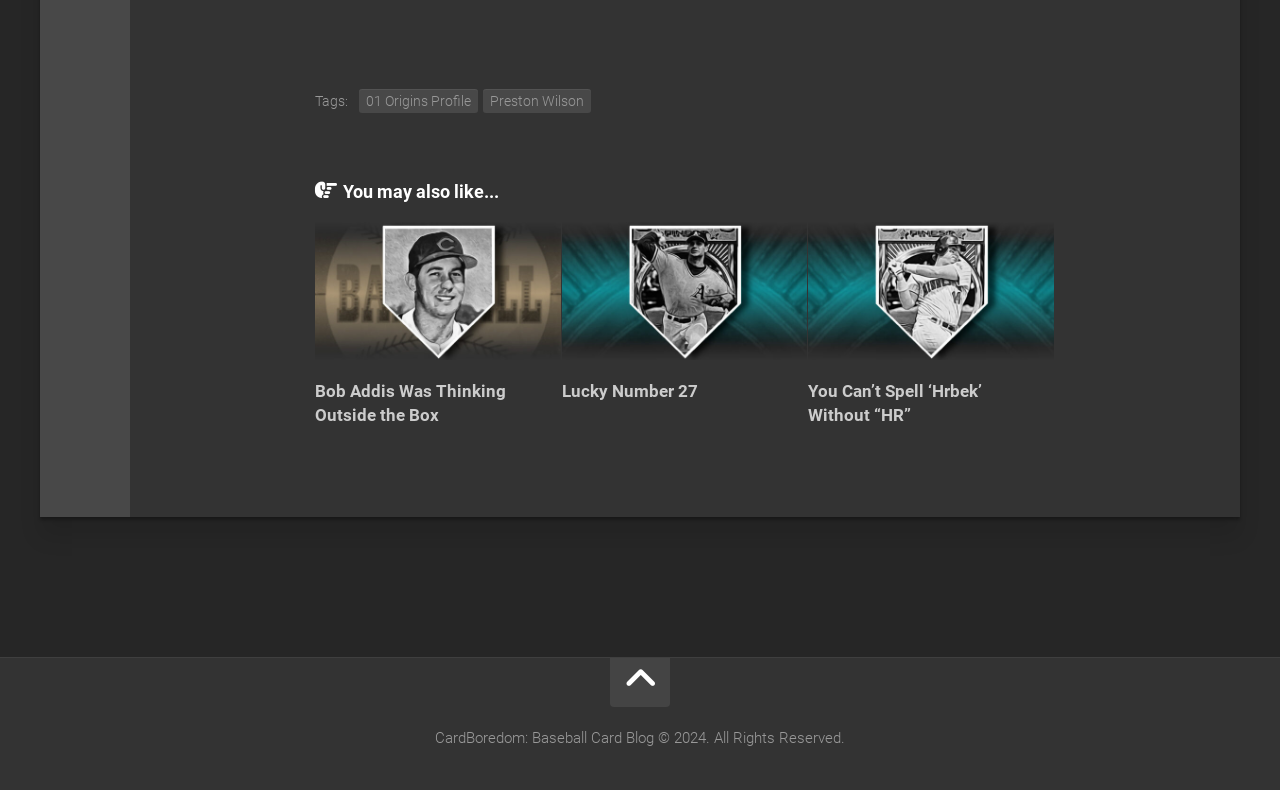What is the category of the first article?
Please elaborate on the answer to the question with detailed information.

The first article has a heading 'Bob Addis Was Thinking Outside the Box', which suggests that it is related to baseball, as Bob Addis is a former baseball player.